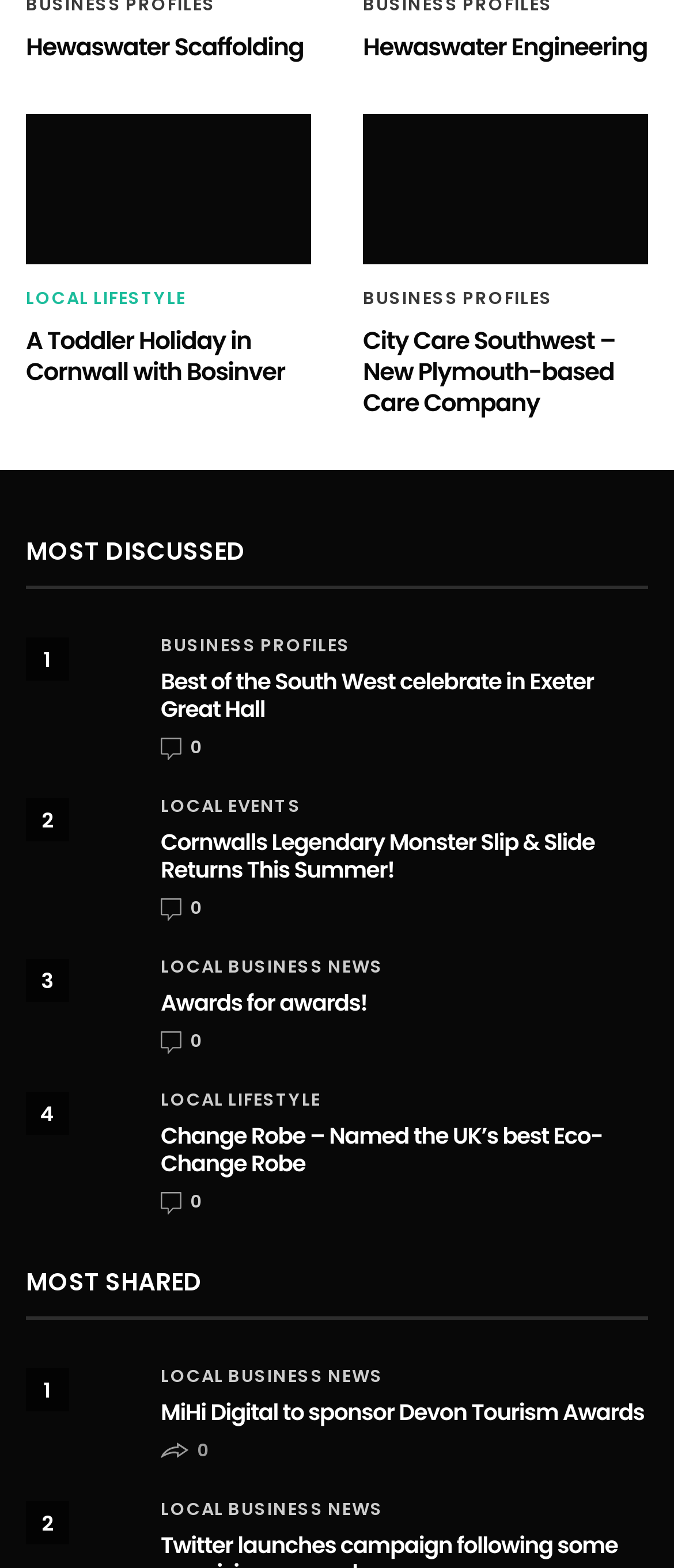What is the name of the award mentioned in the last article?
Based on the screenshot, answer the question with a single word or phrase.

Devon Tourism Awards